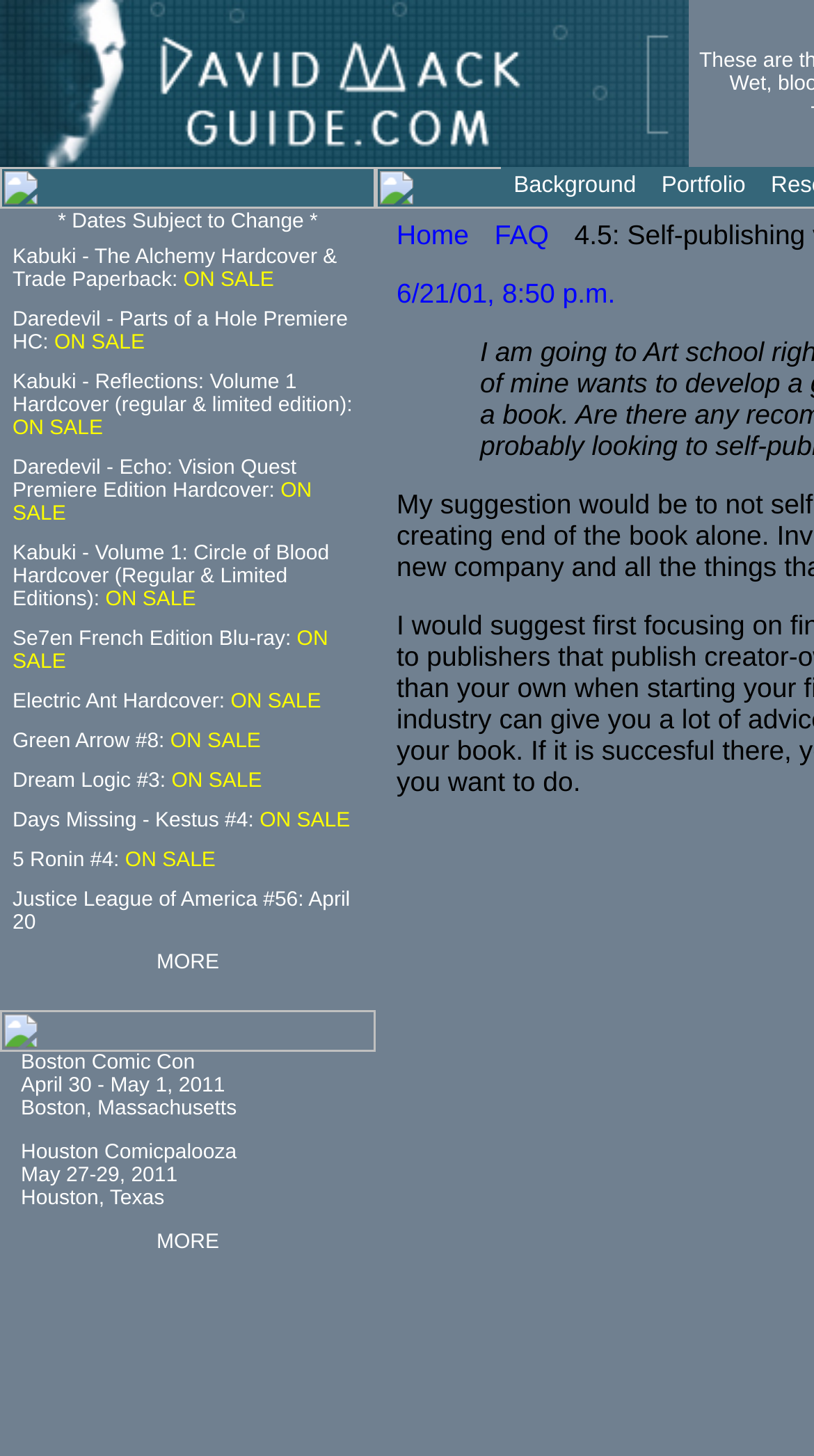What is the title of the first book on sale?
Please provide a single word or phrase as the answer based on the screenshot.

Kabuki - The Alchemy Hardcover & Trade Paperback